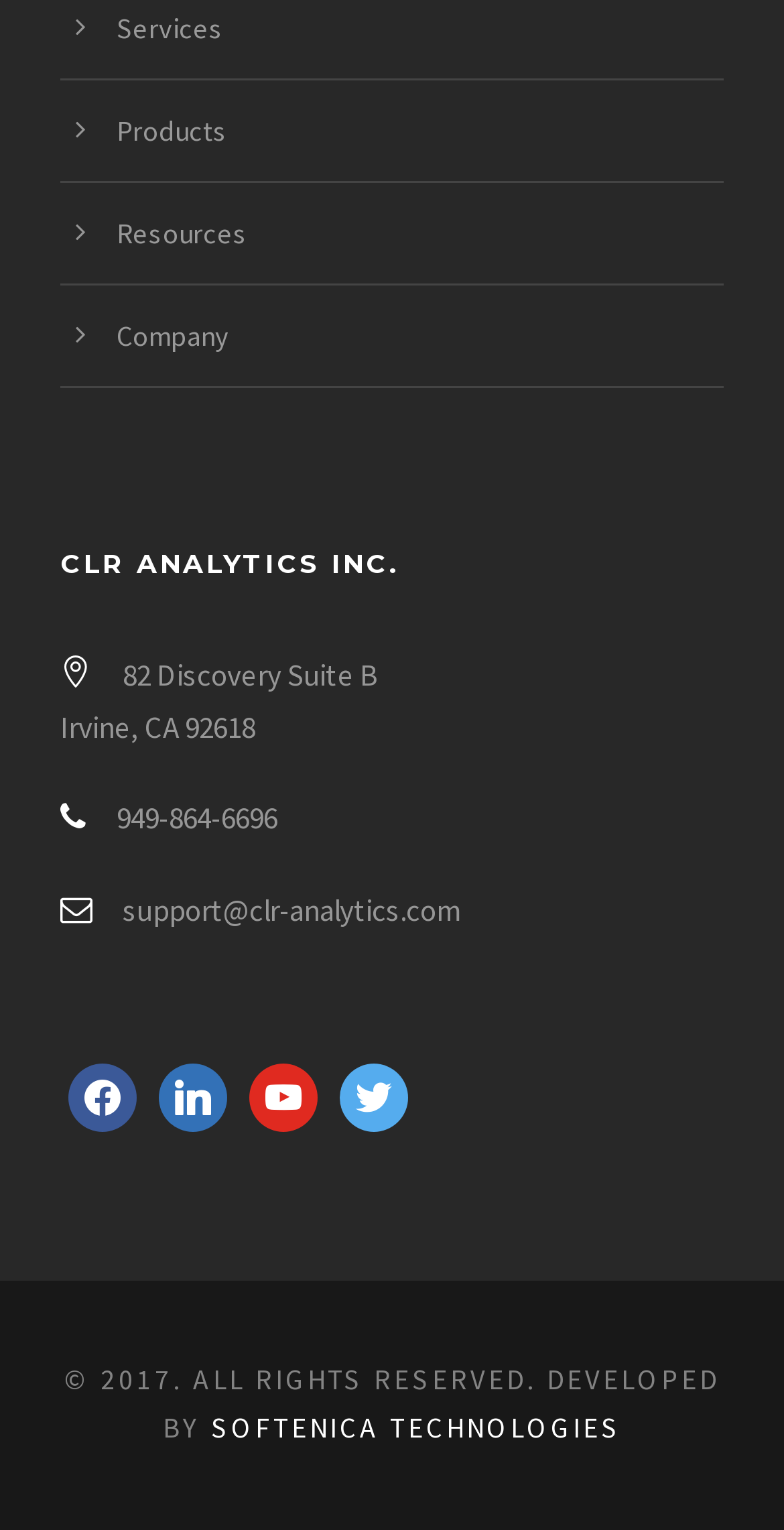Given the following UI element description: "Company", find the bounding box coordinates in the webpage screenshot.

[0.149, 0.207, 0.292, 0.231]